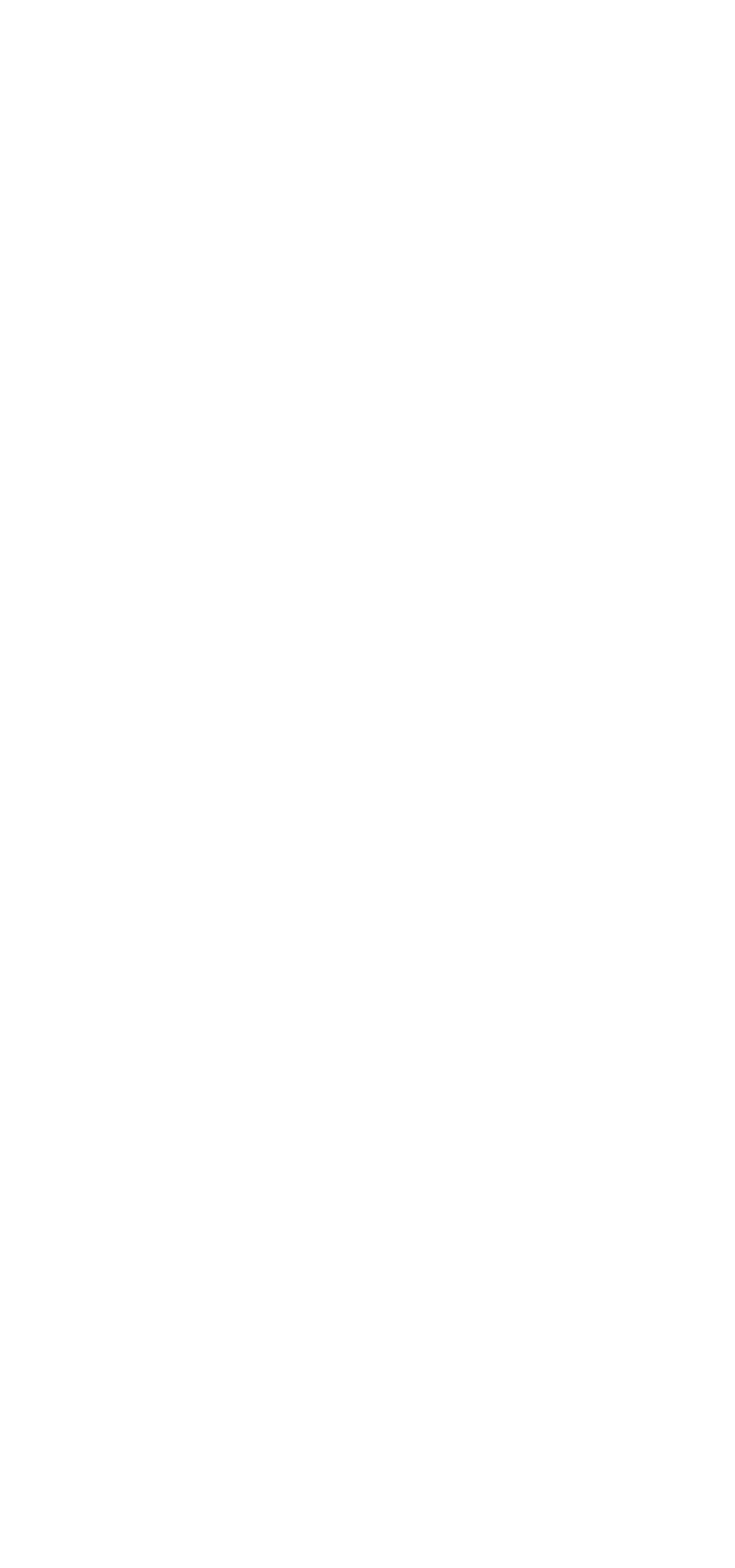Point out the bounding box coordinates of the section to click in order to follow this instruction: "Click on the link to Film School interview".

None